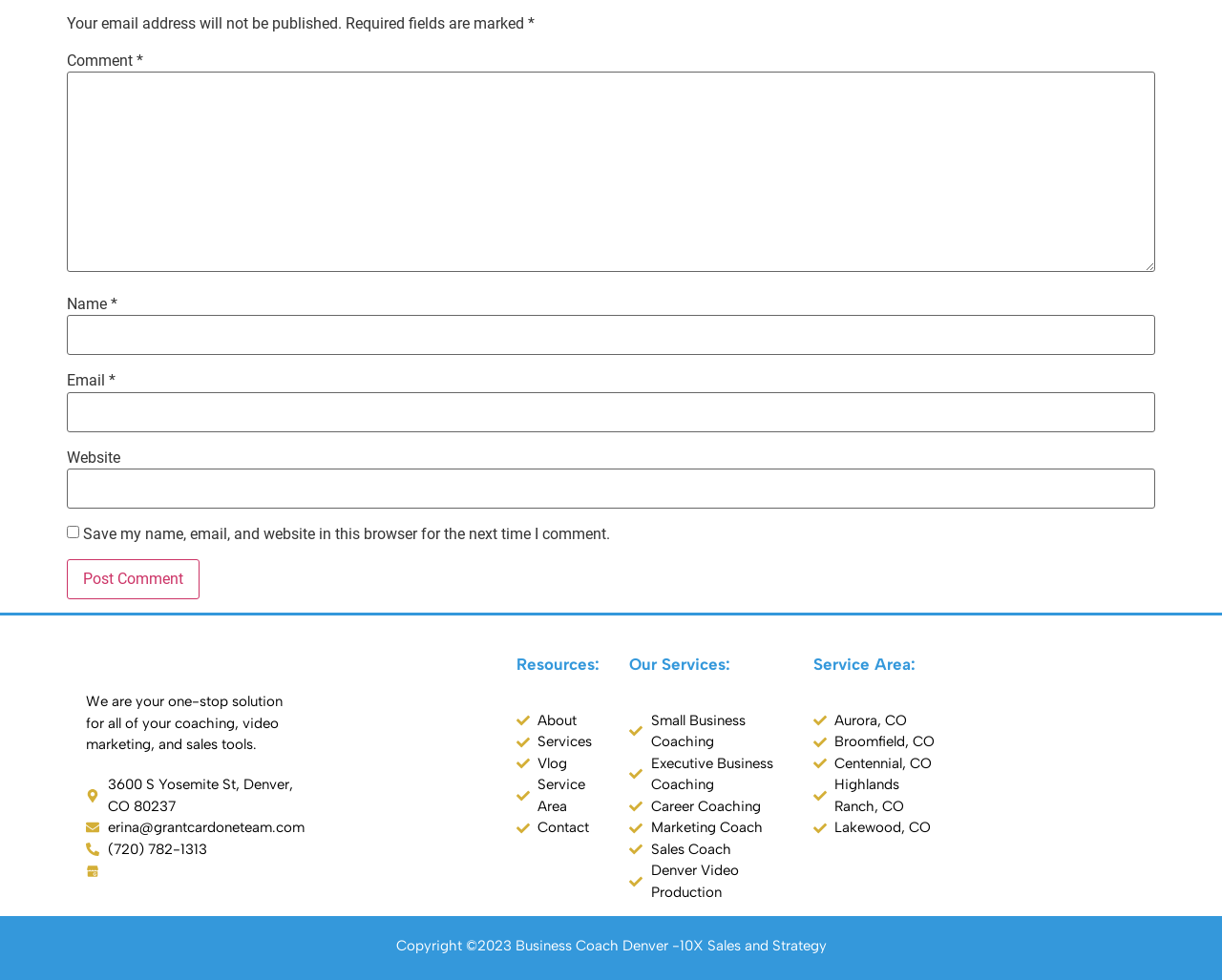How many types of coaching services are offered?
Please provide a single word or phrase answer based on the image.

5